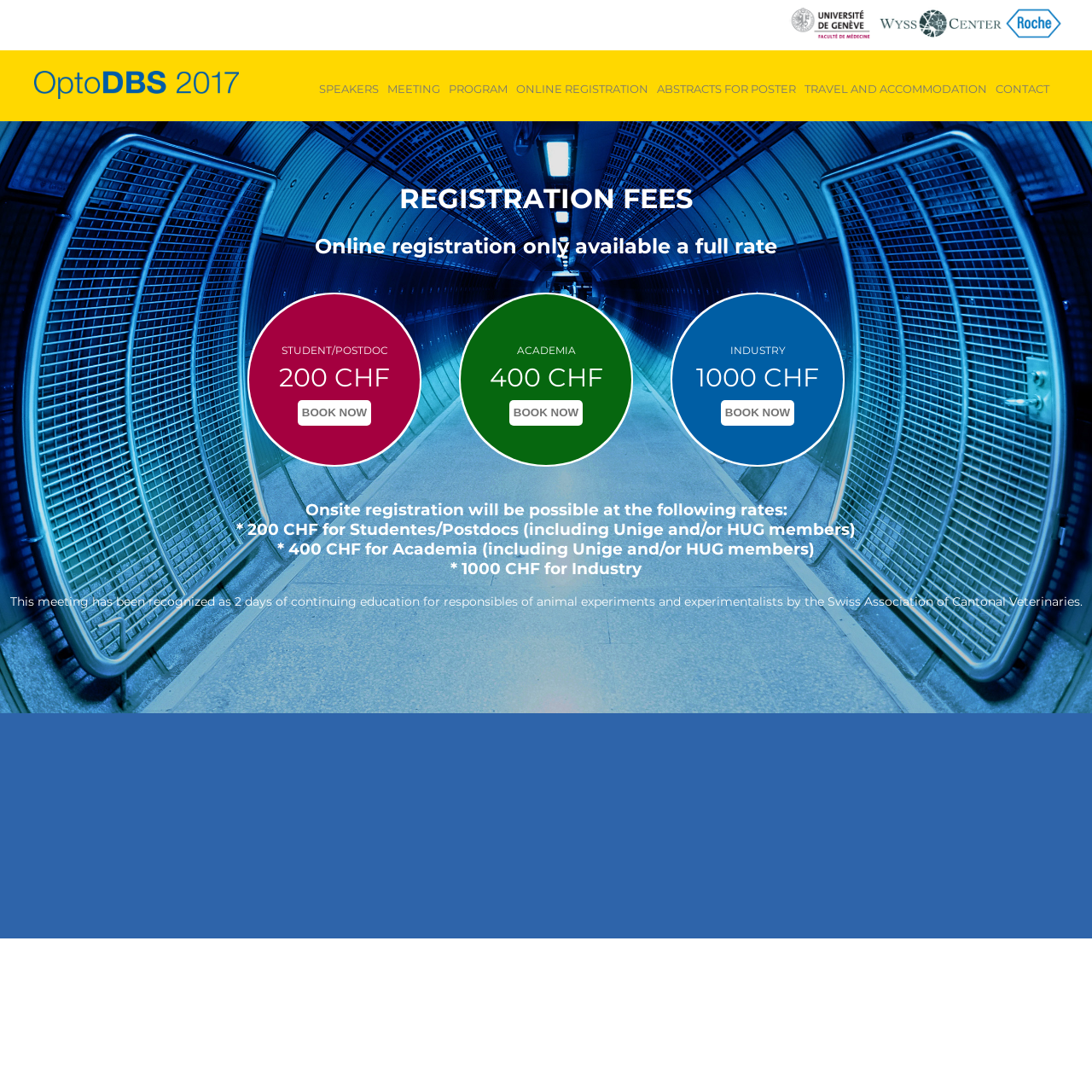Locate the bounding box coordinates of the segment that needs to be clicked to meet this instruction: "Click the ONLINE REGISTRATION link".

[0.469, 0.07, 0.598, 0.111]